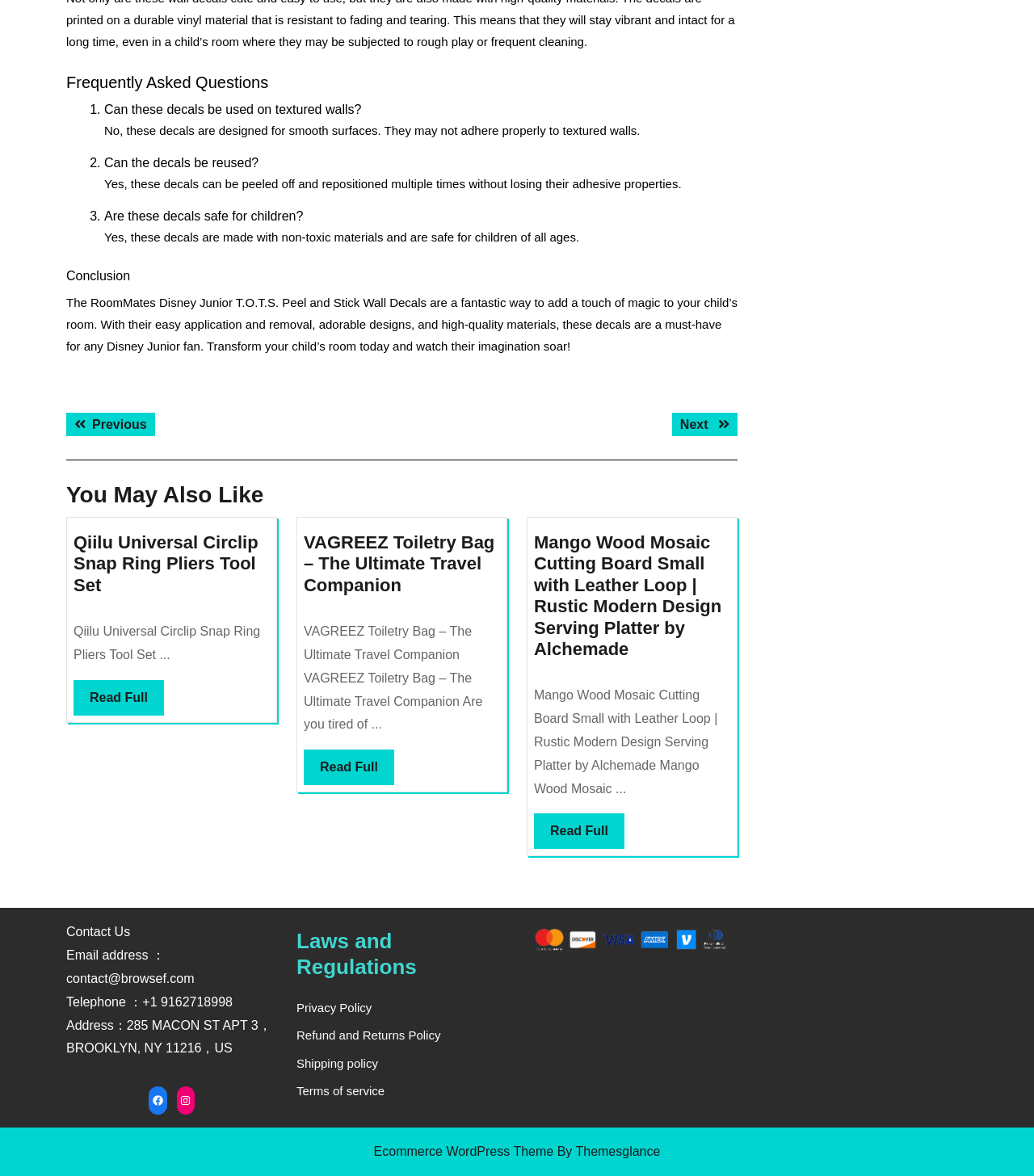Identify the bounding box coordinates of the area that should be clicked in order to complete the given instruction: "Click on 'Previous post:'". The bounding box coordinates should be four float numbers between 0 and 1, i.e., [left, top, right, bottom].

[0.064, 0.351, 0.15, 0.371]